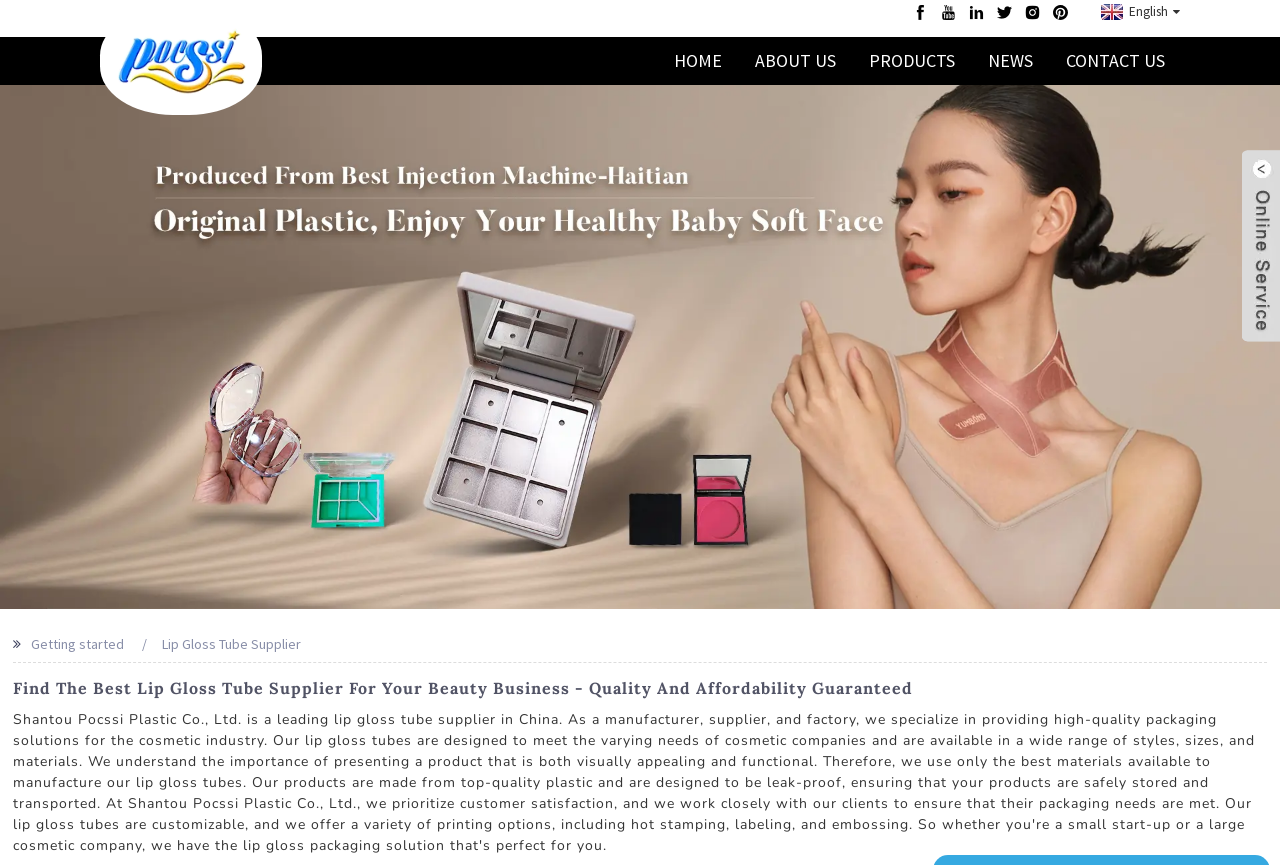Please determine the bounding box coordinates of the element's region to click in order to carry out the following instruction: "Go to the ABOUT US page". The coordinates should be four float numbers between 0 and 1, i.e., [left, top, right, bottom].

[0.59, 0.043, 0.653, 0.098]